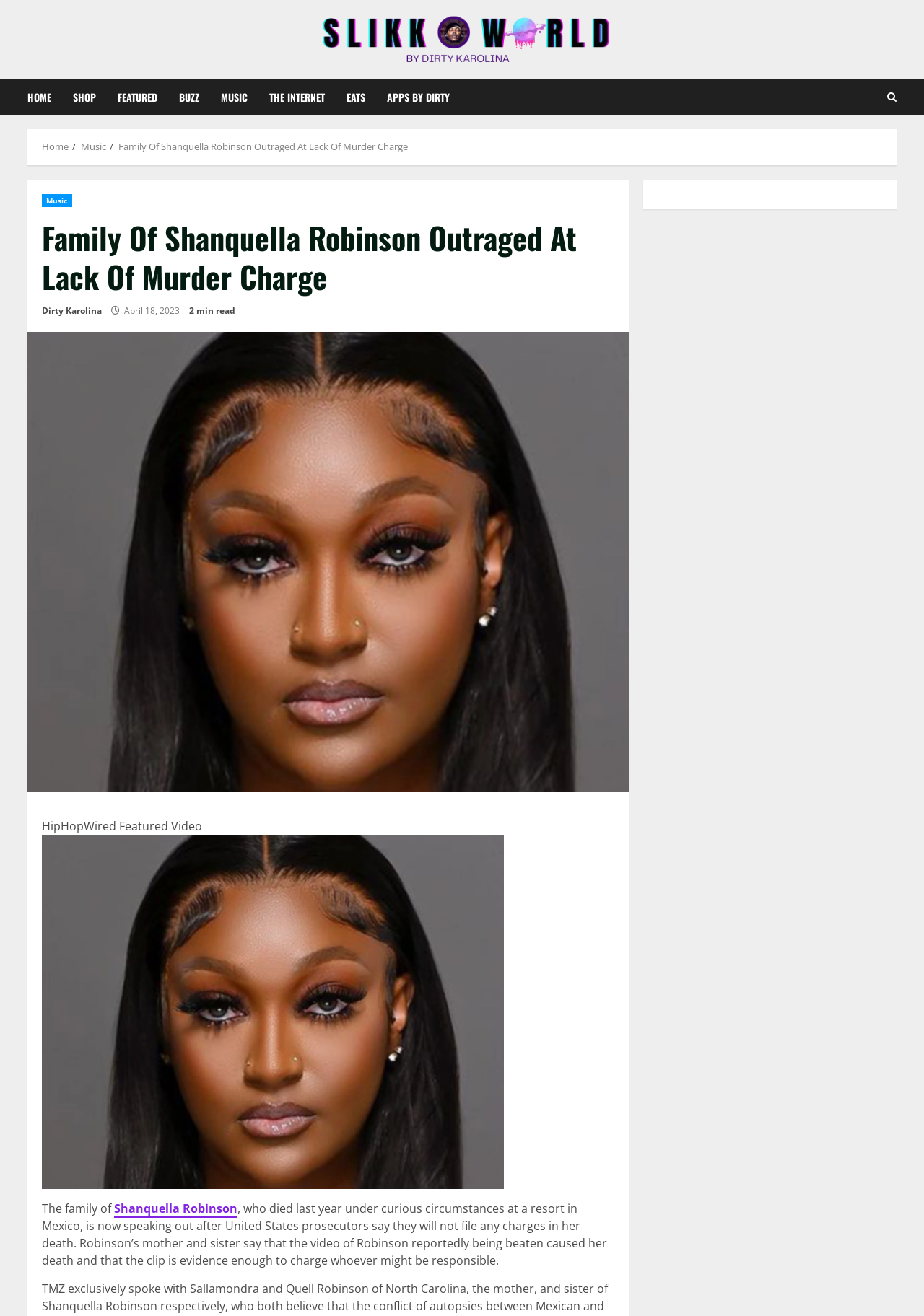Provide a single word or phrase answer to the question: 
What is the location where Shanquella Robinson died?

Mexico